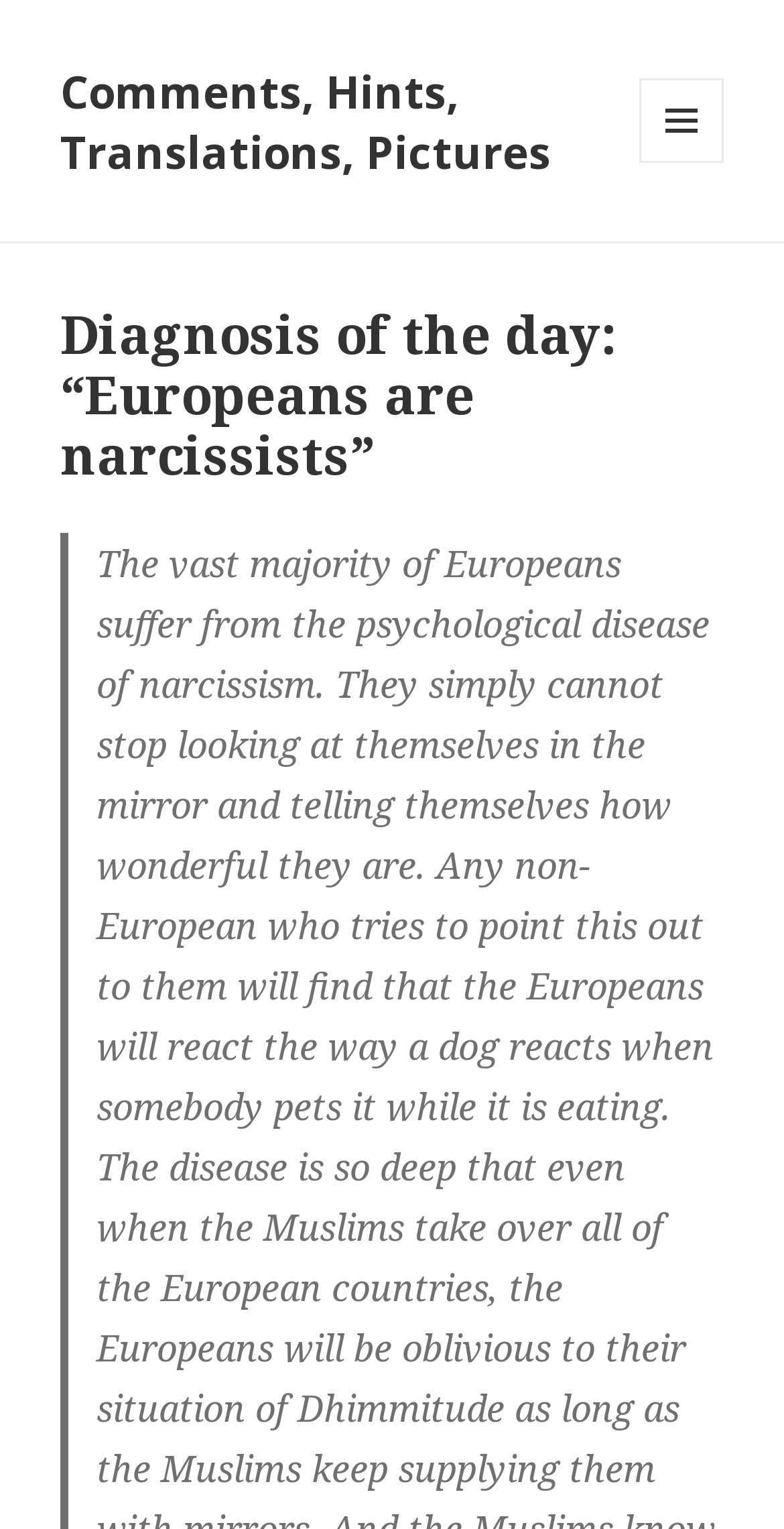Identify and provide the text content of the webpage's primary headline.

Diagnosis of the day: “Europeans are narcissists”